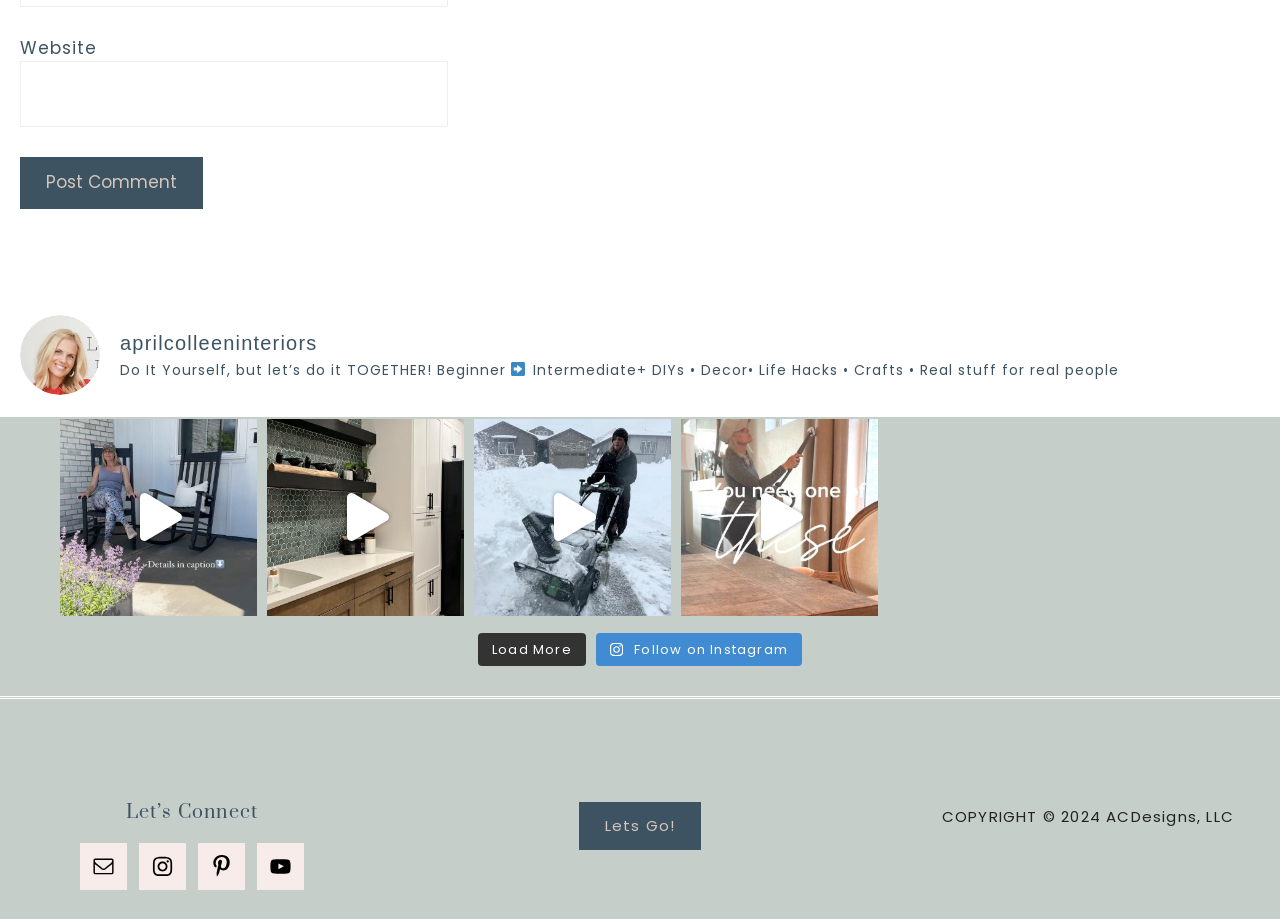Determine the bounding box coordinates of the target area to click to execute the following instruction: "Visit April's DIY and home decor blog."

[0.016, 0.342, 0.984, 0.429]